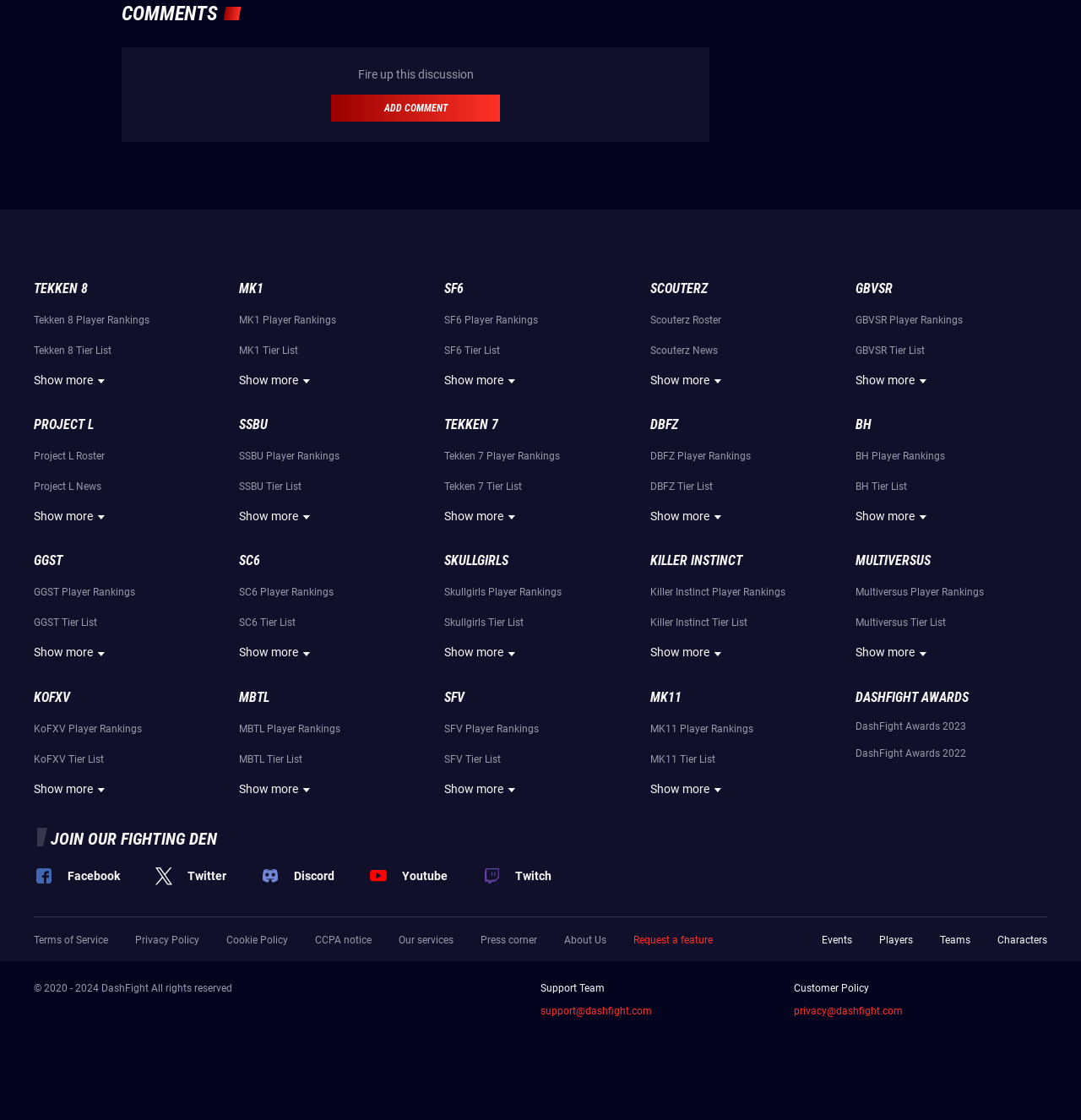Determine the bounding box coordinates for the element that should be clicked to follow this instruction: "Explore Multiversus Tier List". The coordinates should be given as four float numbers between 0 and 1, in the format [left, top, right, bottom].

[0.791, 0.551, 0.875, 0.561]